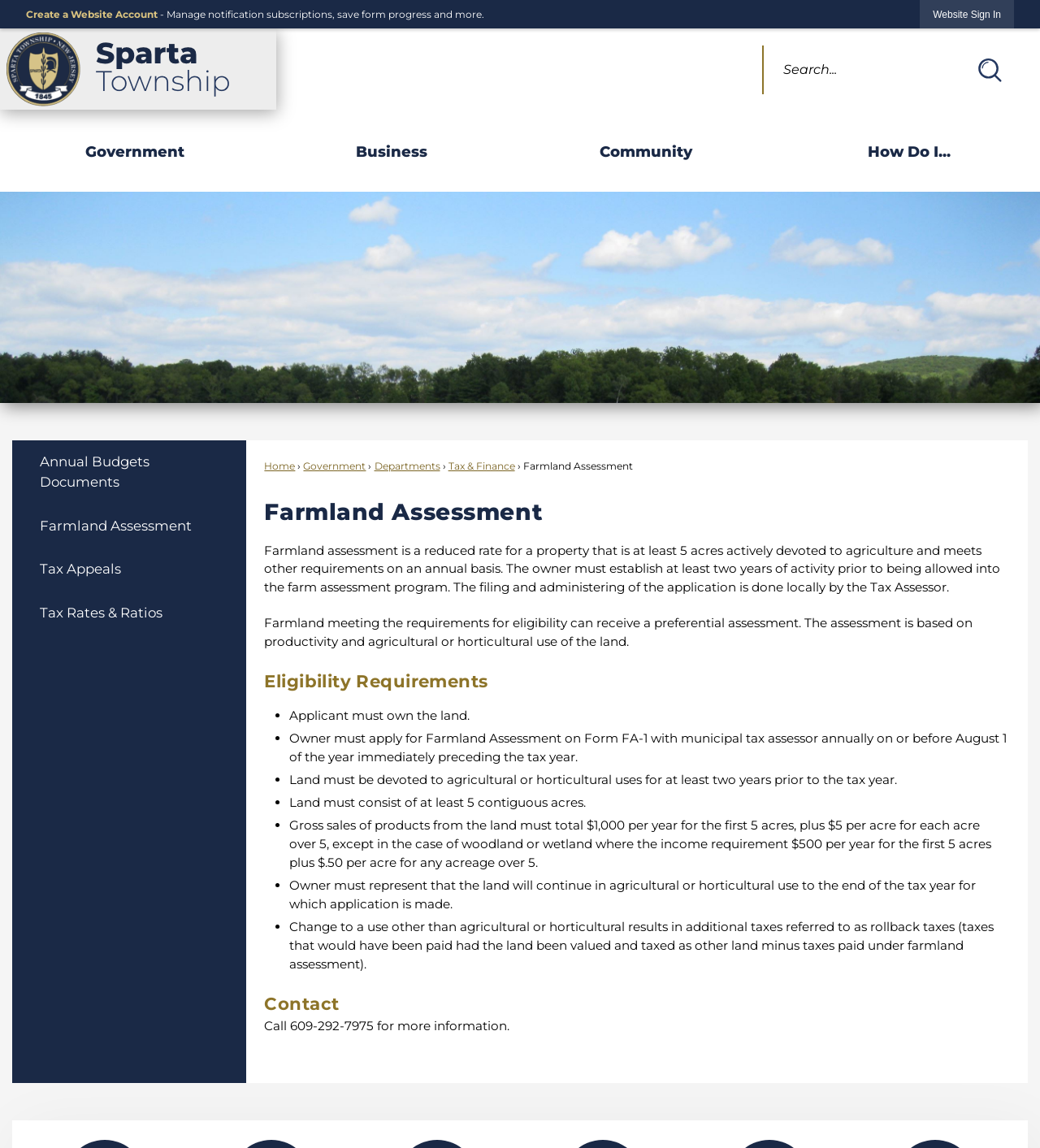What is the minimum acreage required for farmland assessment?
Look at the image and answer the question using a single word or phrase.

5 contiguous acres